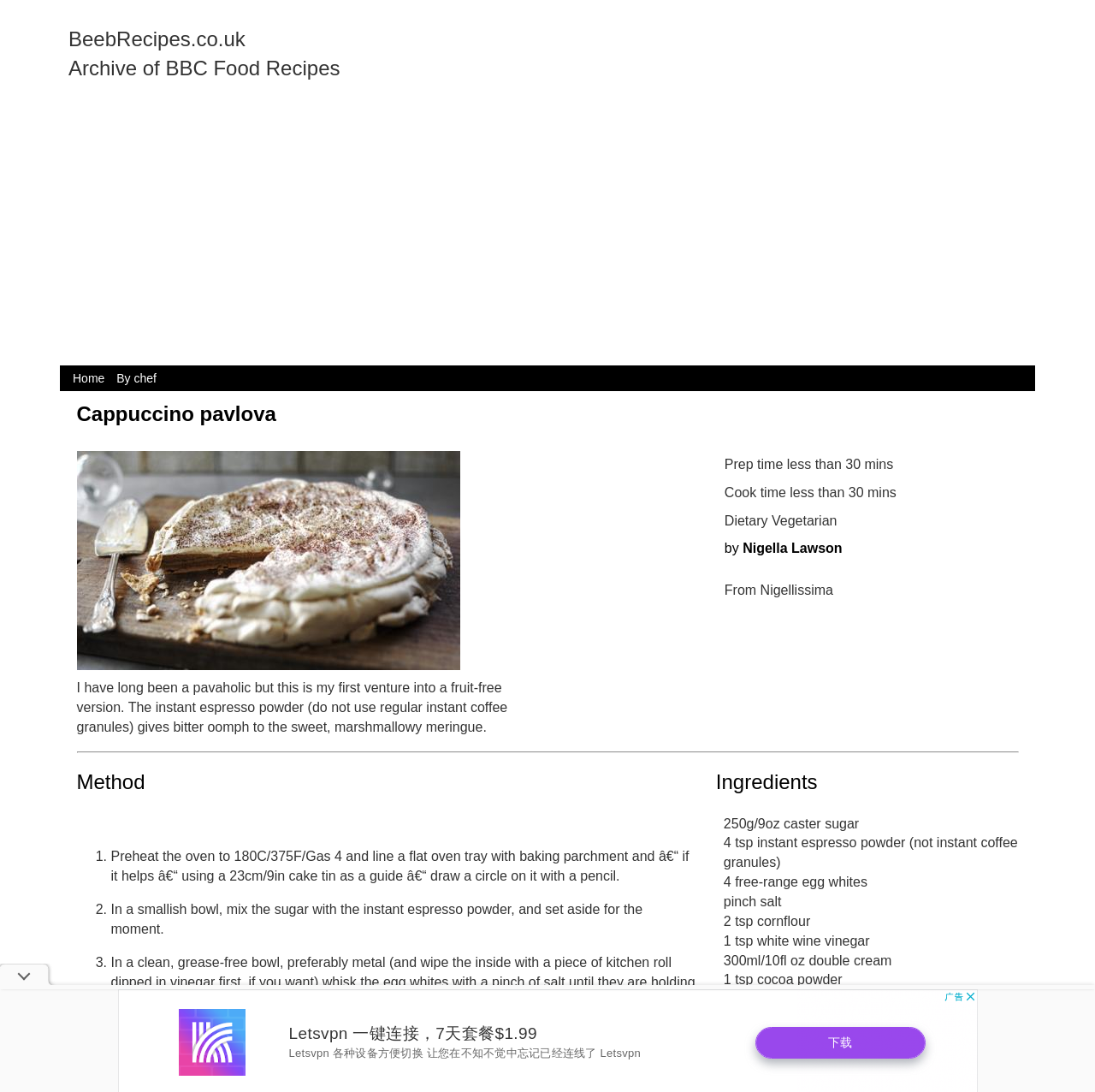What is the cooking time?
Please respond to the question with as much detail as possible.

The cooking time is mentioned in the static text 'Cook time less than 30 mins' which is located below the image of the dish.